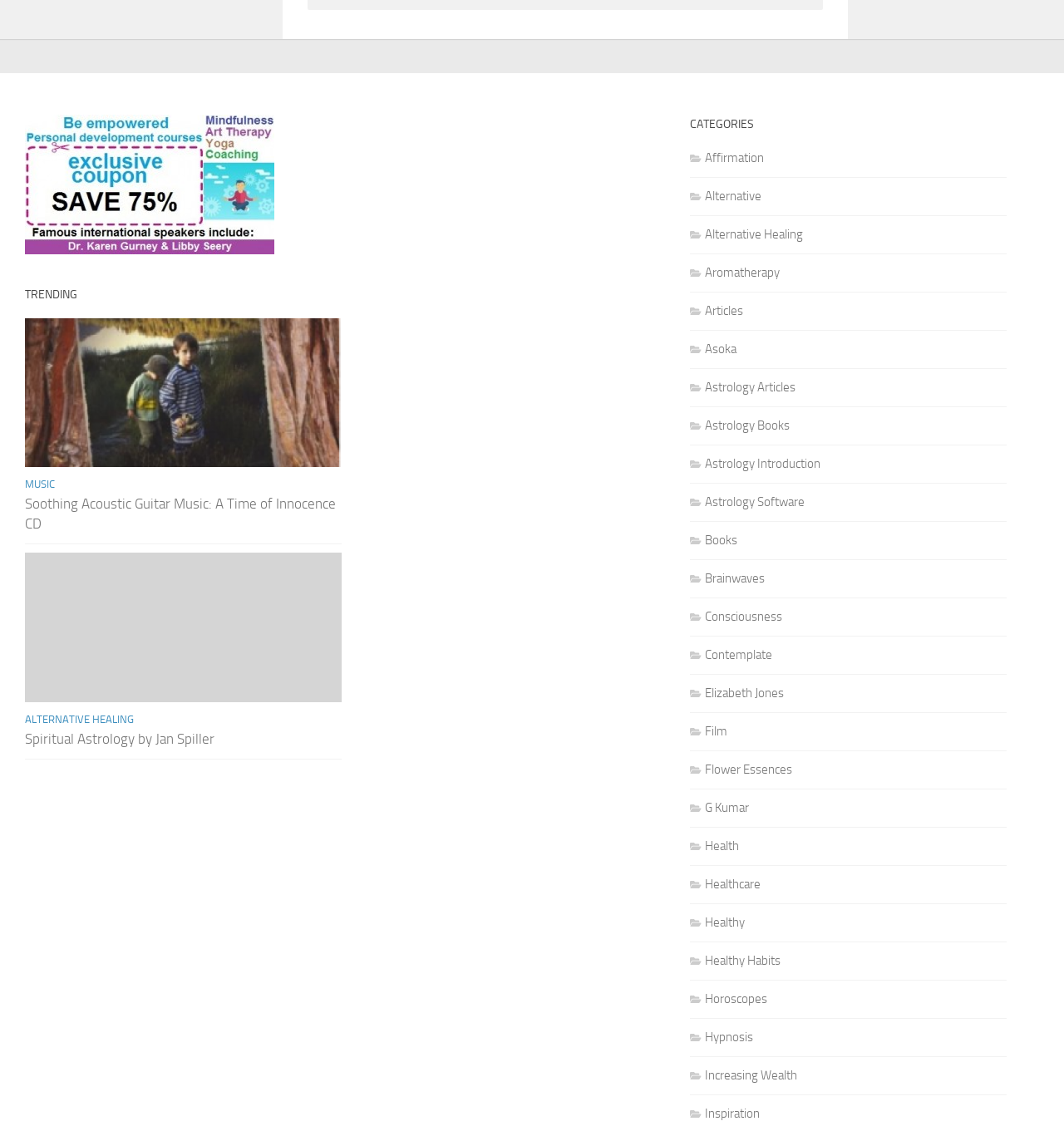Locate the bounding box coordinates of the clickable region necessary to complete the following instruction: "Browse the 'ALTERNATIVE HEALING' category". Provide the coordinates in the format of four float numbers between 0 and 1, i.e., [left, top, right, bottom].

[0.023, 0.63, 0.126, 0.641]